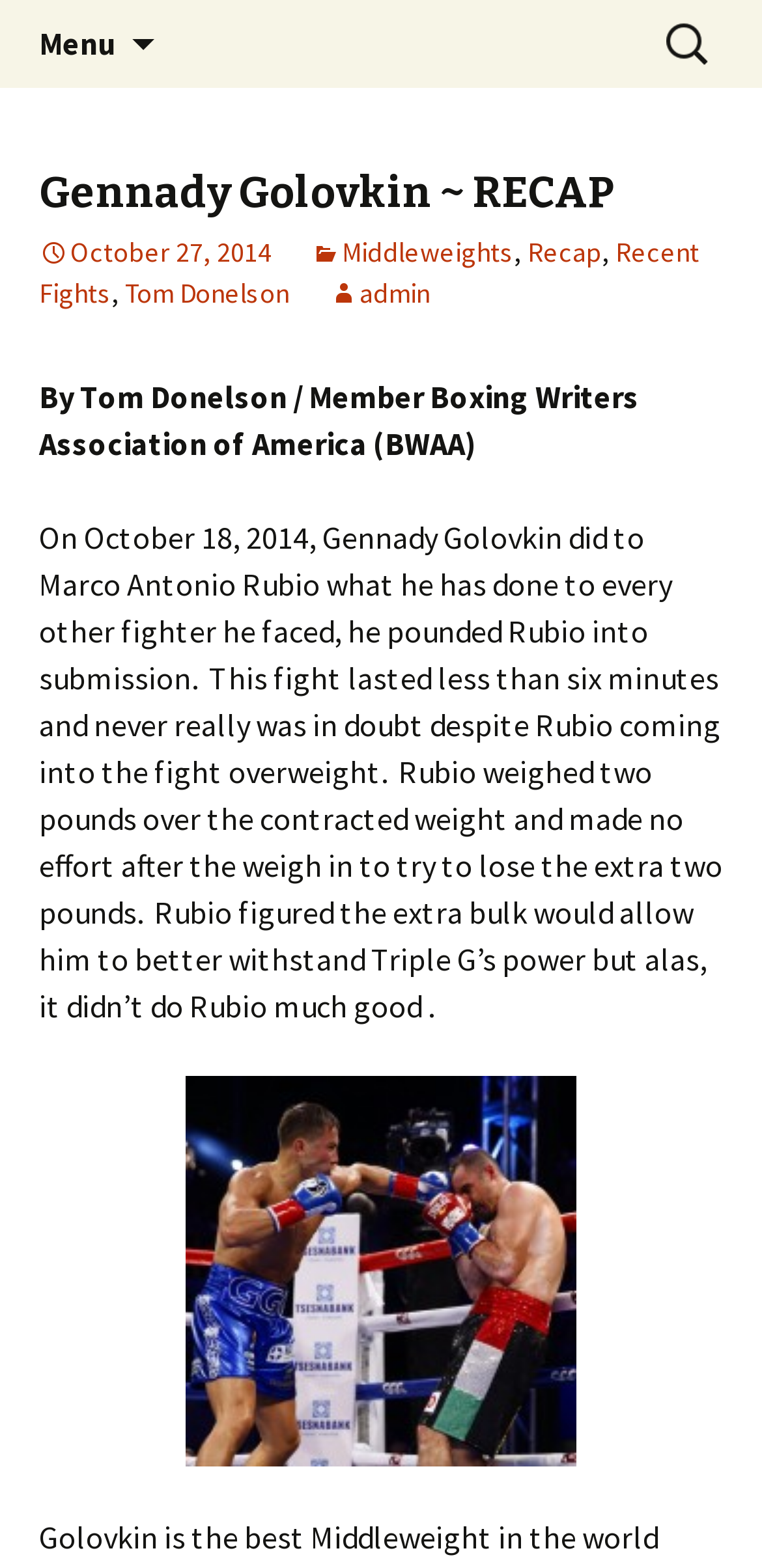Produce an elaborate caption capturing the essence of the webpage.

The webpage is about a boxing recap, specifically Gennady Golovkin's fight against Marco Antonio Rubio. At the top, there is a heading "David Martinez Boxing" and another heading "Journal of a Boxing Historian" positioned side by side. Below them, there is a menu button on the left and a search bar on the right.

The main content area has a heading "Gennady Golovkin ~ RECAP" followed by a series of links, including the date of the fight, the weight class "Middleweights", and the type of article "Recap". There are also links to "Recent Fights" and the author's name "Tom Donelson".

Below the links, there is a brief introduction to the article, stating that it is written by Tom Donelson, a member of the Boxing Writers Association of America. The main article text describes the fight between Gennady Golovkin and Marco Antonio Rubio, mentioning that Golovkin won the fight in less than six minutes.

At the bottom of the page, there is a link to "Gennedy" which is accompanied by an image. The image is positioned to the right of the link.